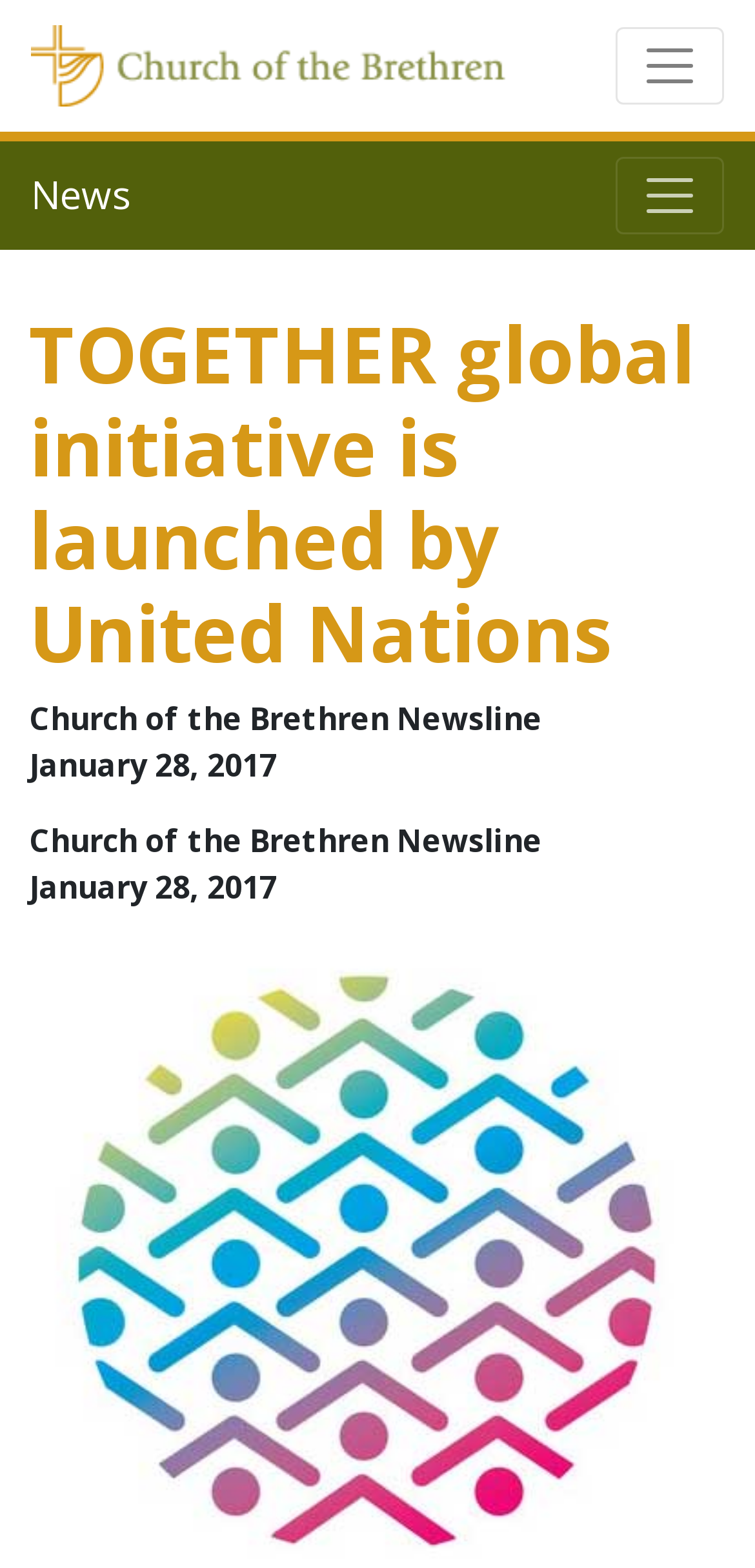Identify the first-level heading on the webpage and generate its text content.

TOGETHER global initiative is launched by United Nations